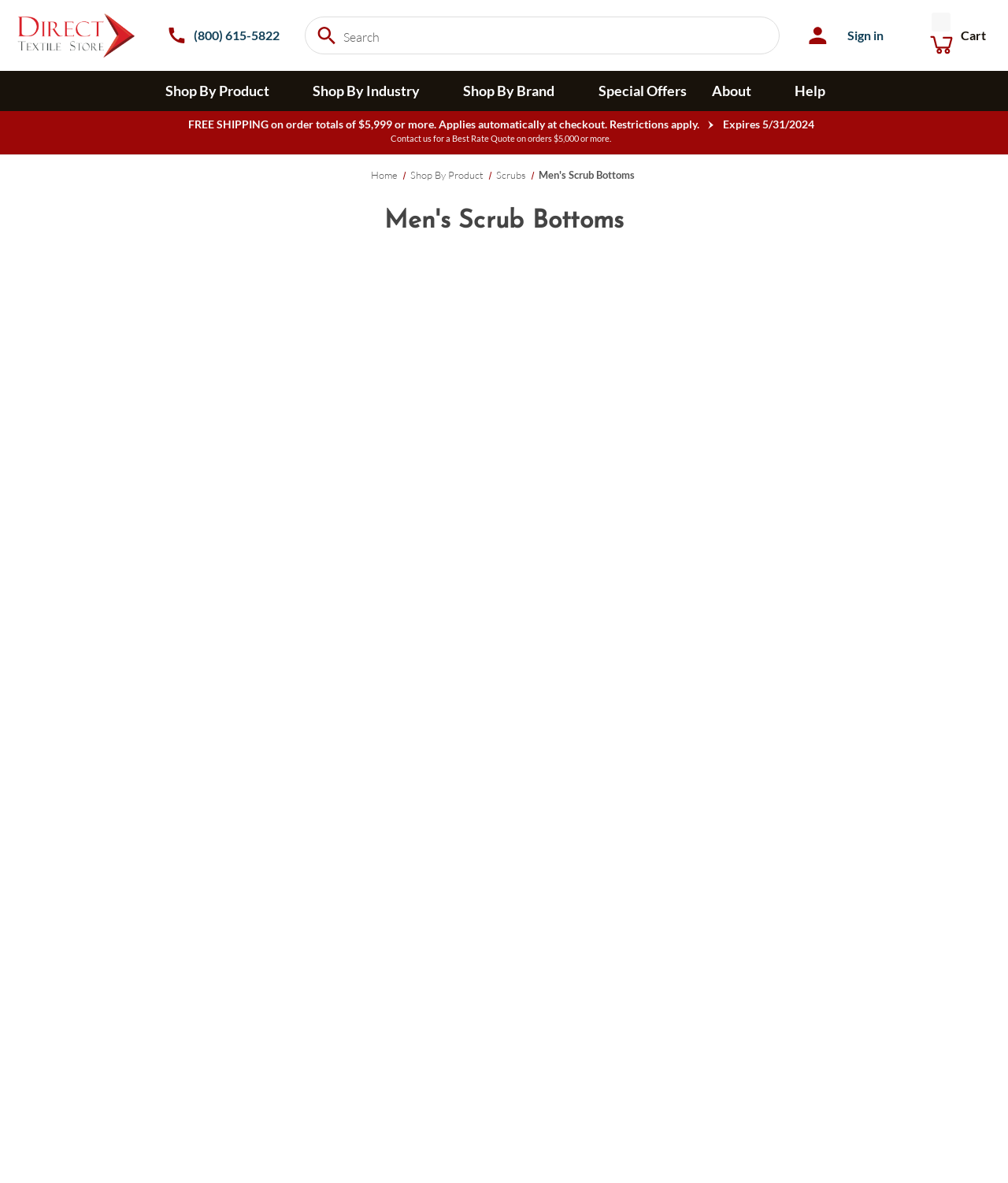Please give the bounding box coordinates of the area that should be clicked to fulfill the following instruction: "View your cart". The coordinates should be in the format of four float numbers from 0 to 1, i.e., [left, top, right, bottom].

[0.911, 0.0, 0.988, 0.06]